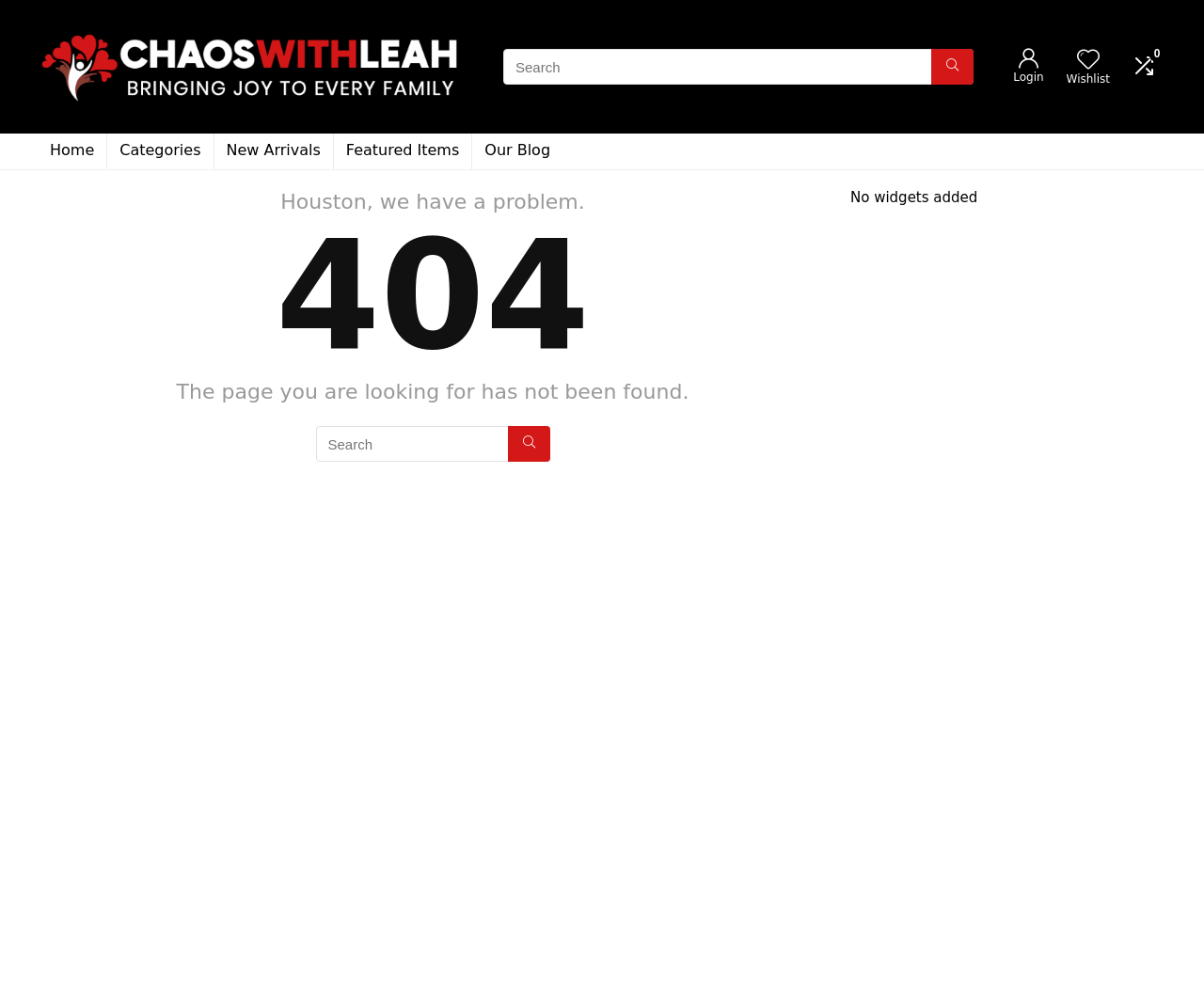Specify the bounding box coordinates of the element's area that should be clicked to execute the given instruction: "view Categories". The coordinates should be four float numbers between 0 and 1, i.e., [left, top, right, bottom].

[0.089, 0.134, 0.177, 0.17]